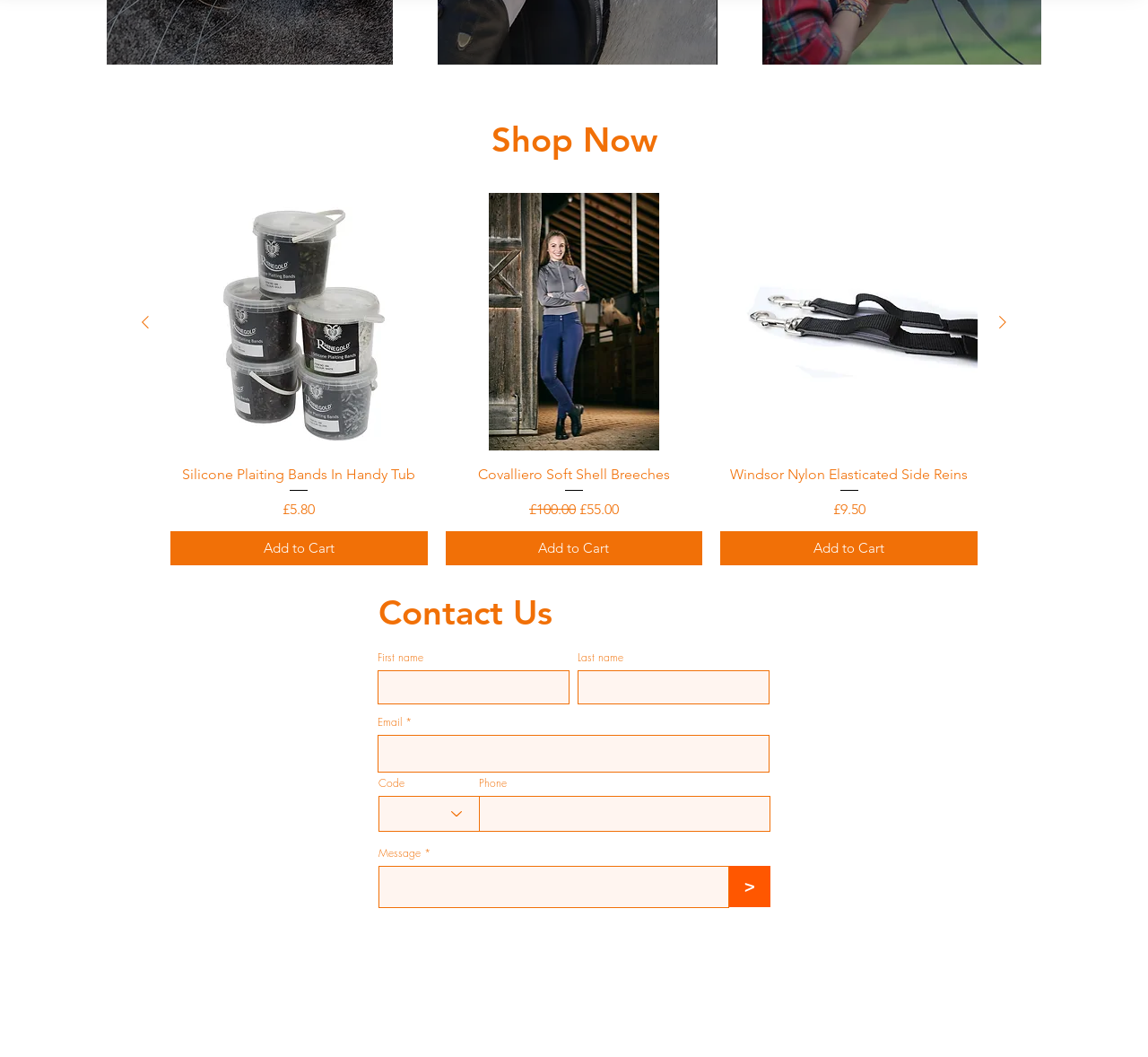Specify the bounding box coordinates of the area to click in order to execute this command: 'Enter your first name'. The coordinates should consist of four float numbers ranging from 0 to 1, and should be formatted as [left, top, right, bottom].

[0.329, 0.634, 0.496, 0.666]